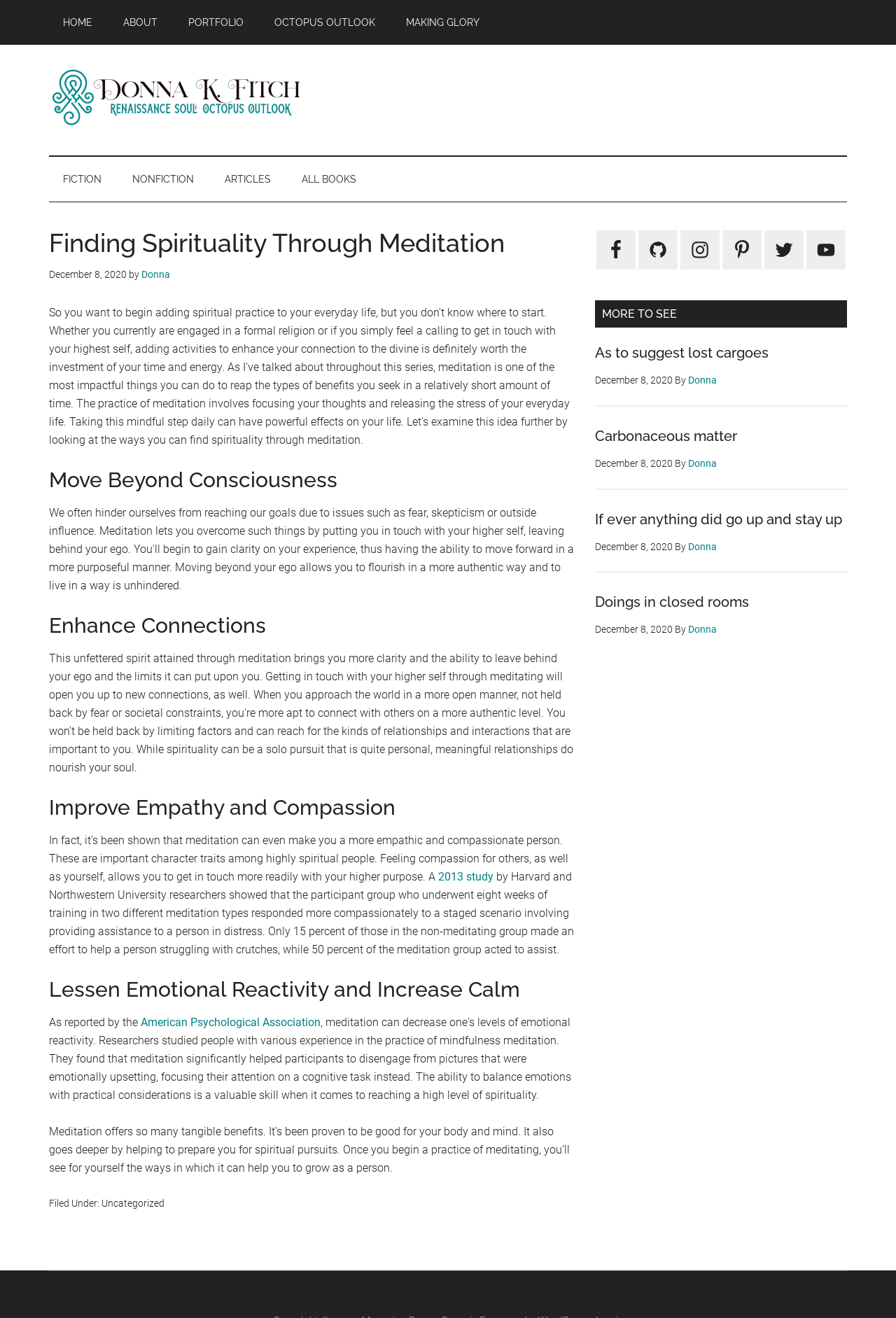Identify the bounding box coordinates for the element you need to click to achieve the following task: "Follow Donna on Facebook". The coordinates must be four float values ranging from 0 to 1, formatted as [left, top, right, bottom].

[0.666, 0.175, 0.709, 0.204]